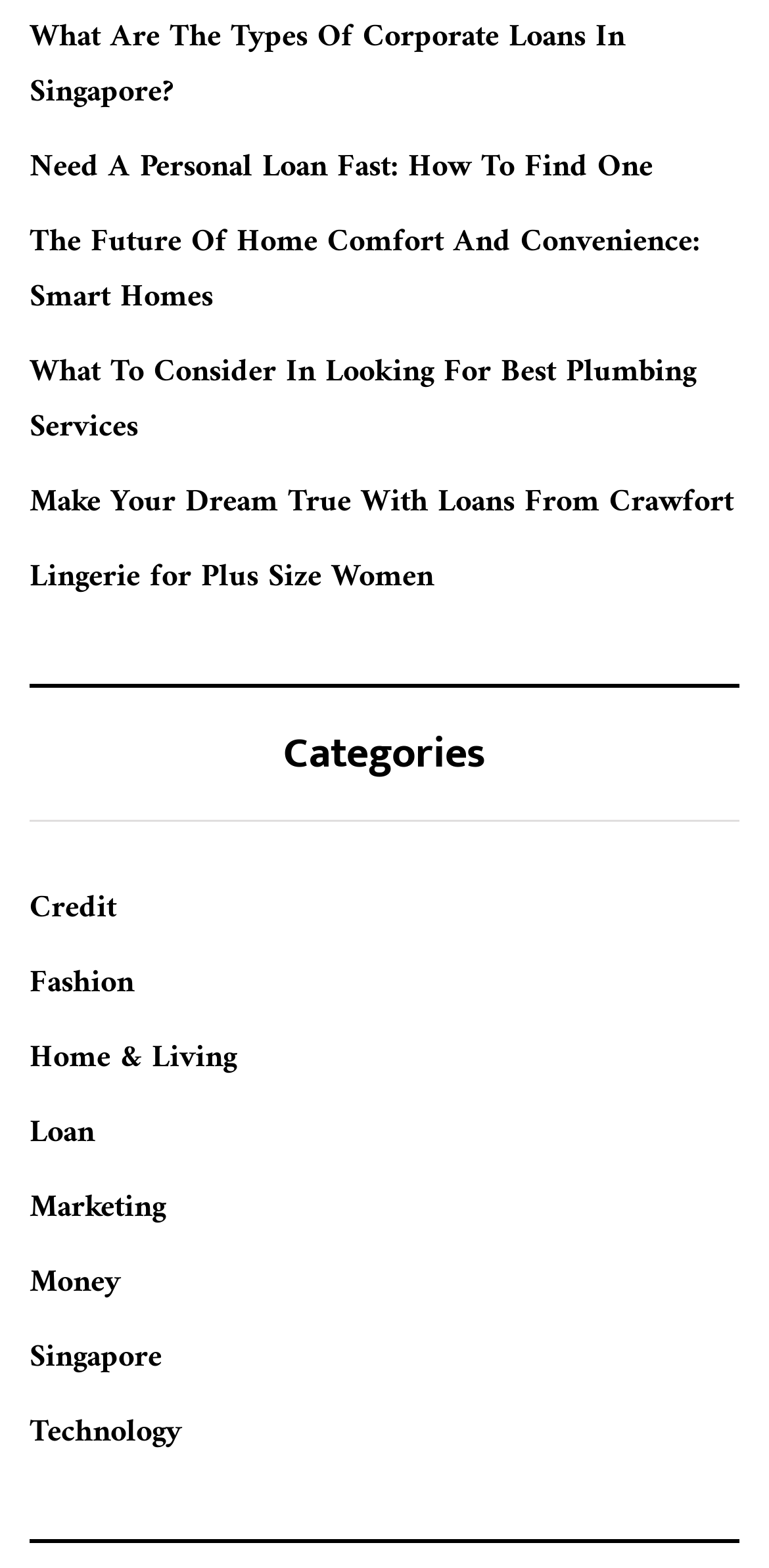Use a single word or phrase to answer this question: 
What are the categories listed on this webpage?

Credit, Fashion, Home & Living, Loan, Marketing, Money, Singapore, Technology